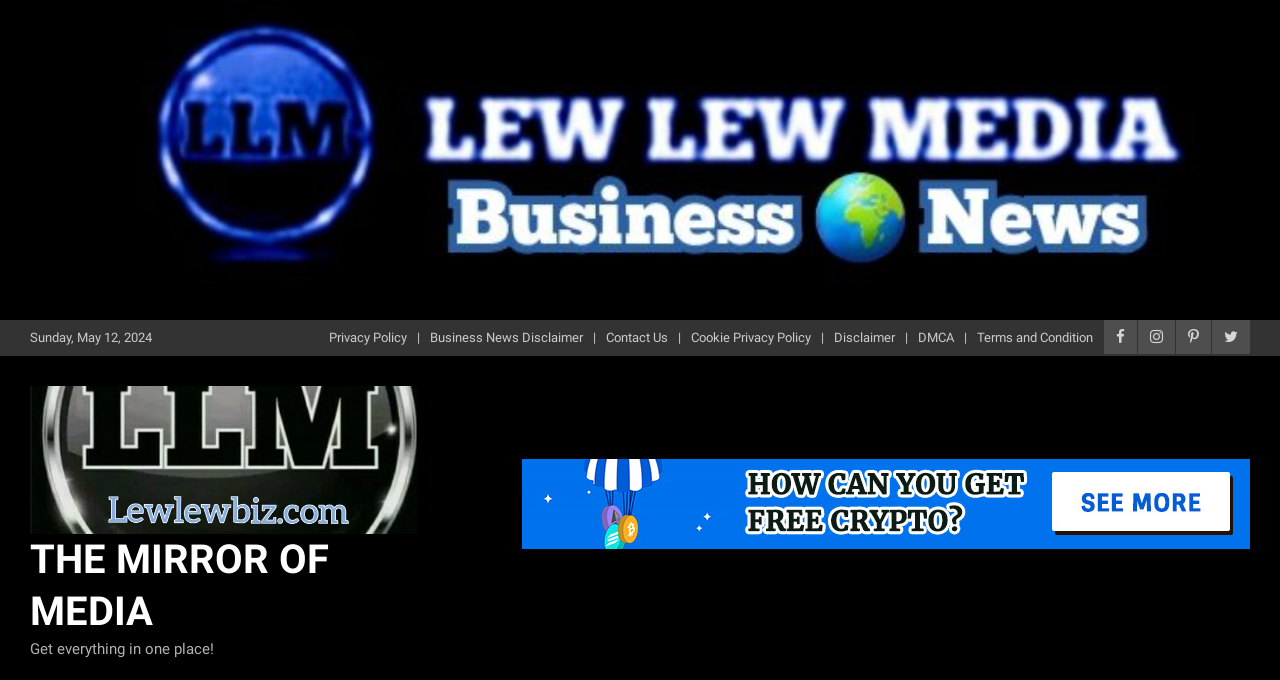Given the description of the UI element: "parent_node: THE MIRROR OF MEDIA", predict the bounding box coordinates in the form of [left, top, right, bottom], with each value being a float between 0 and 1.

[0.023, 0.571, 0.326, 0.607]